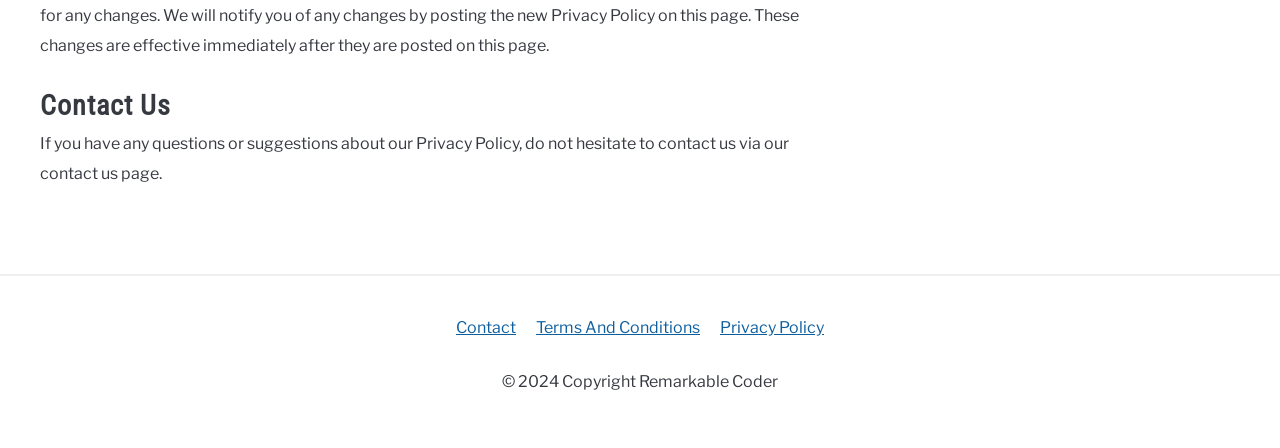What is the relationship between the heading and the StaticText below it?
Based on the image, give a one-word or short phrase answer.

The StaticText explains the heading